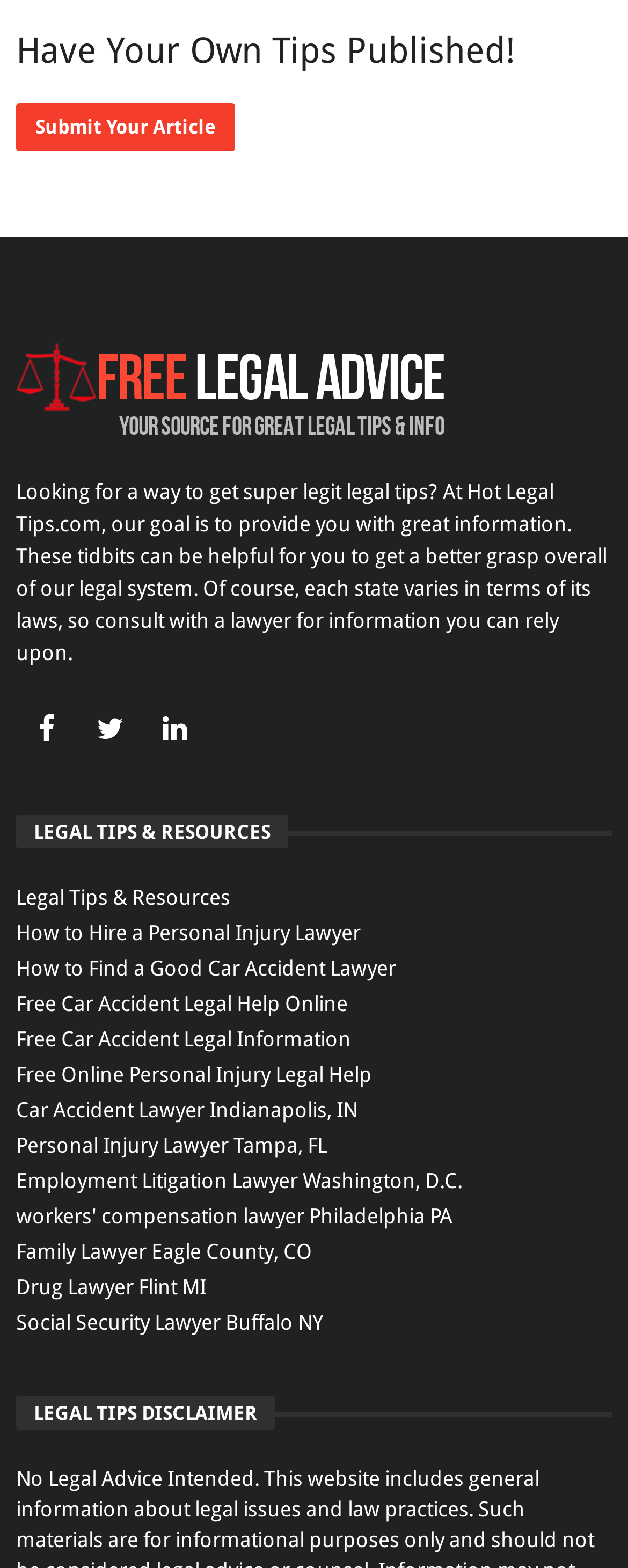Provide a one-word or brief phrase answer to the question:
What is the recommended course of action for users seeking legal information?

Consult with a lawyer